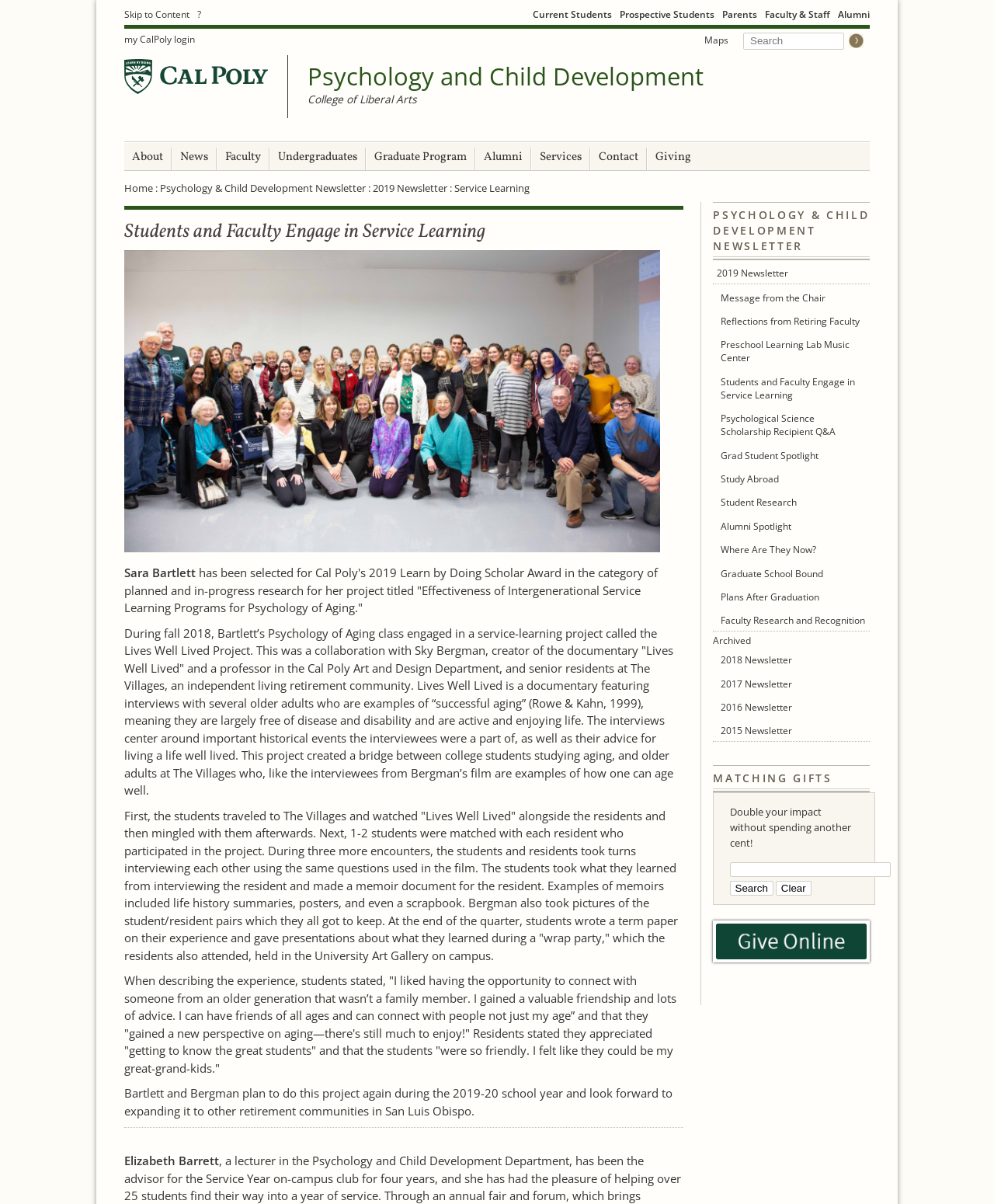Please provide a comprehensive answer to the question below using the information from the image: What is the name of the professor who collaborated with Sara Bartlett on the Lives Well Lived Project?

The answer can be found in the paragraph that describes the Lives Well Lived Project, where it mentions Sky Bergman, a professor in the Cal Poly Art and Design Department, who collaborated with Sara Bartlett on the project.